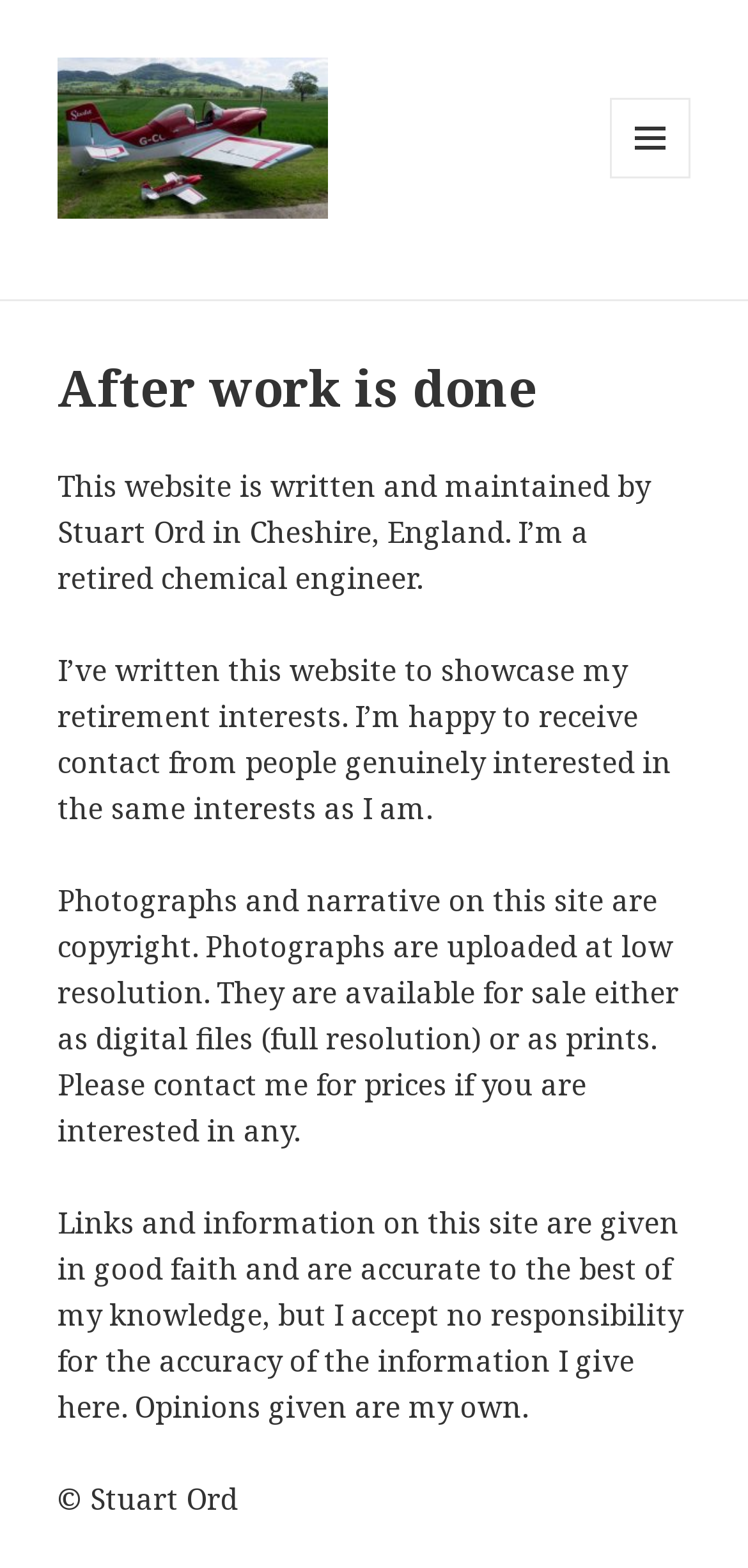Please specify the bounding box coordinates in the format (top-left x, top-left y, bottom-right x, bottom-right y), with all values as floating point numbers between 0 and 1. Identify the bounding box of the UI element described by: Menu and widgets

[0.815, 0.062, 0.923, 0.114]